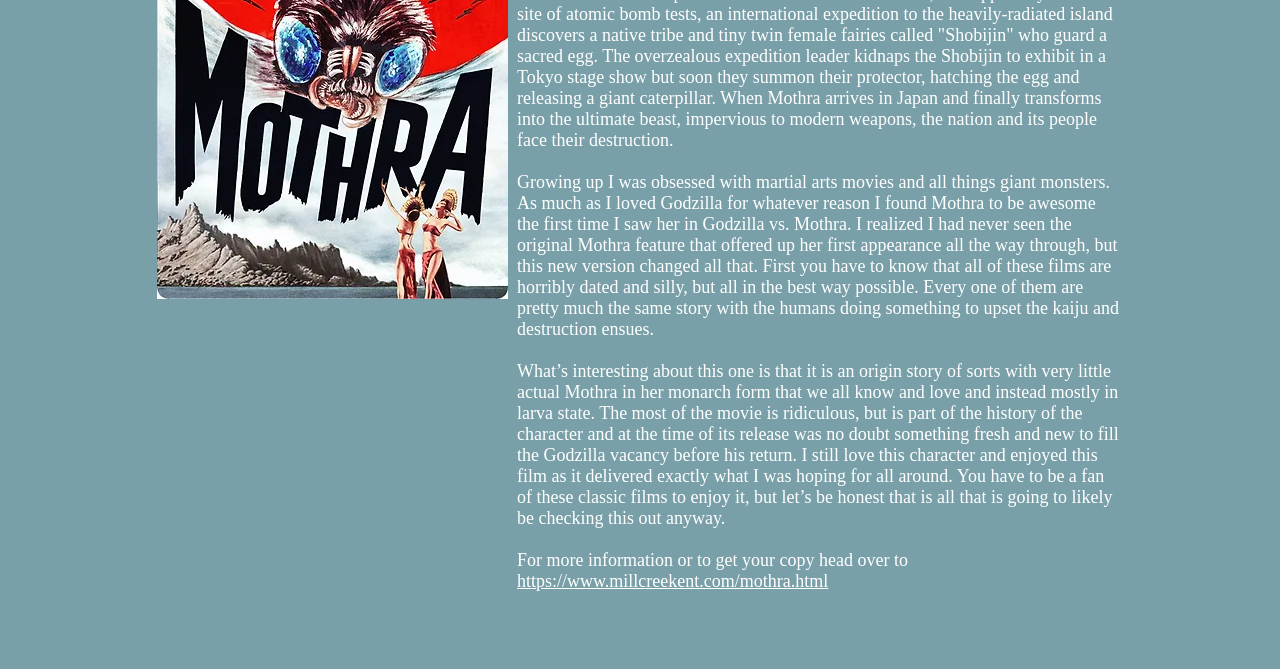Identify the bounding box of the UI element described as follows: "https://www.millcreekent.com/mothra.html". Provide the coordinates as four float numbers in the range of 0 to 1 [left, top, right, bottom].

[0.404, 0.854, 0.647, 0.884]